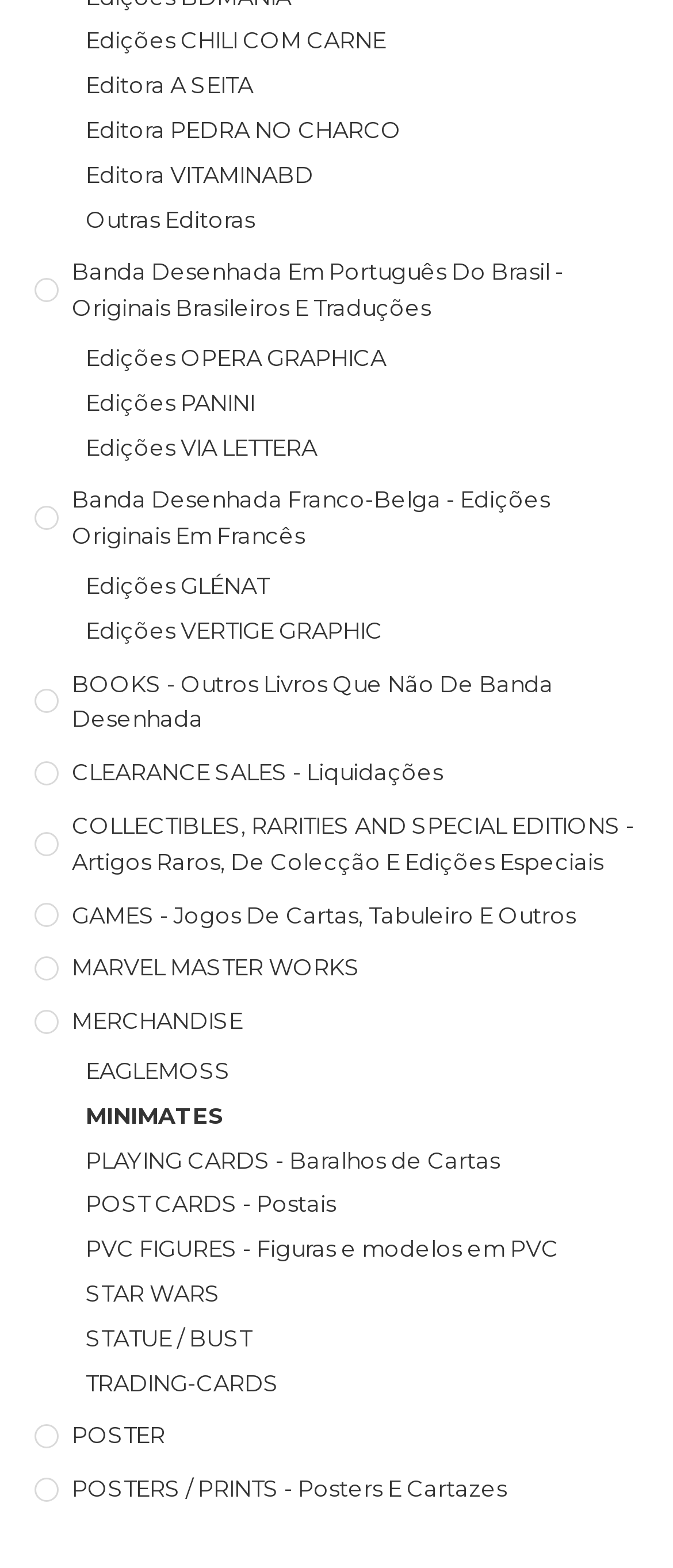Please locate the bounding box coordinates of the element that should be clicked to complete the given instruction: "Visit CLEARANCE SALES - Liquidações".

[0.05, 0.481, 0.95, 0.504]